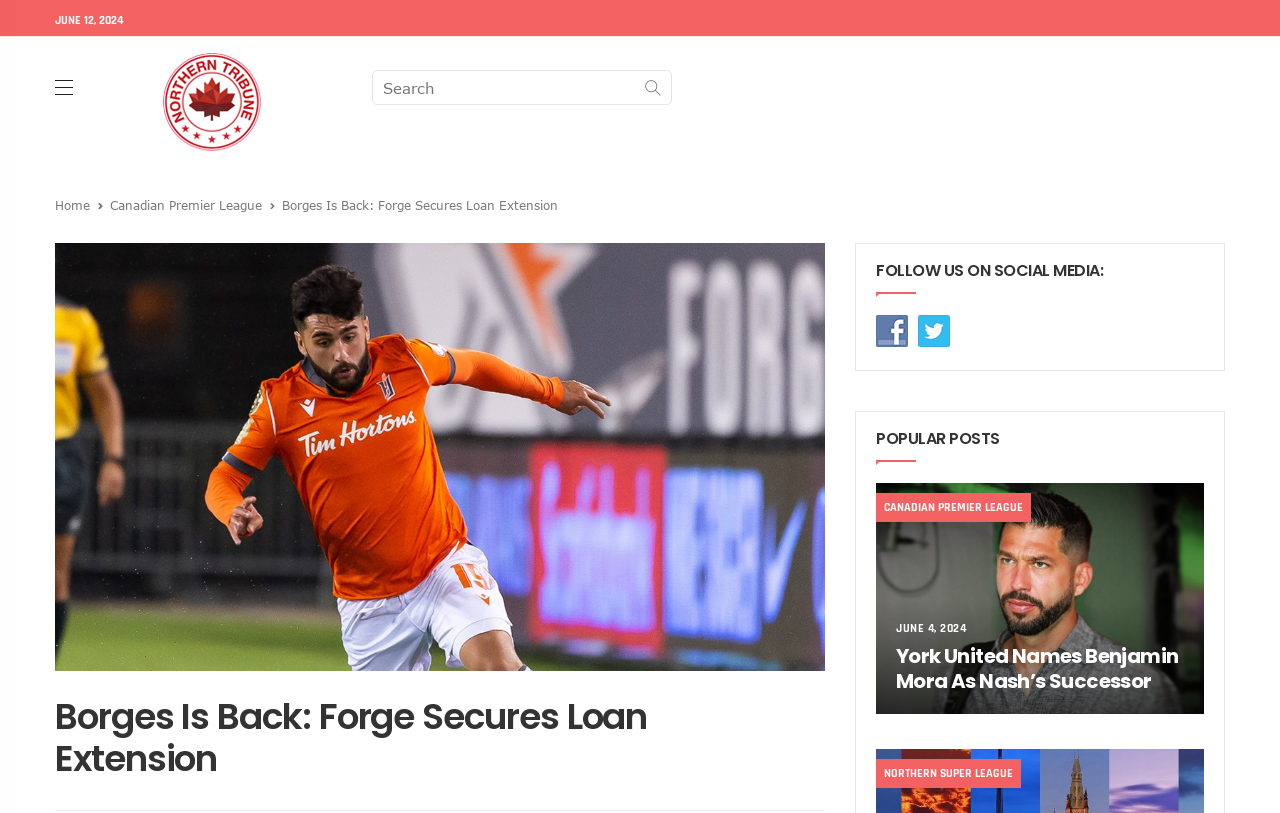Determine the bounding box coordinates (top-left x, top-left y, bottom-right x, bottom-right y) of the UI element described in the following text: name="s" placeholder="Search"

[0.291, 0.087, 0.524, 0.129]